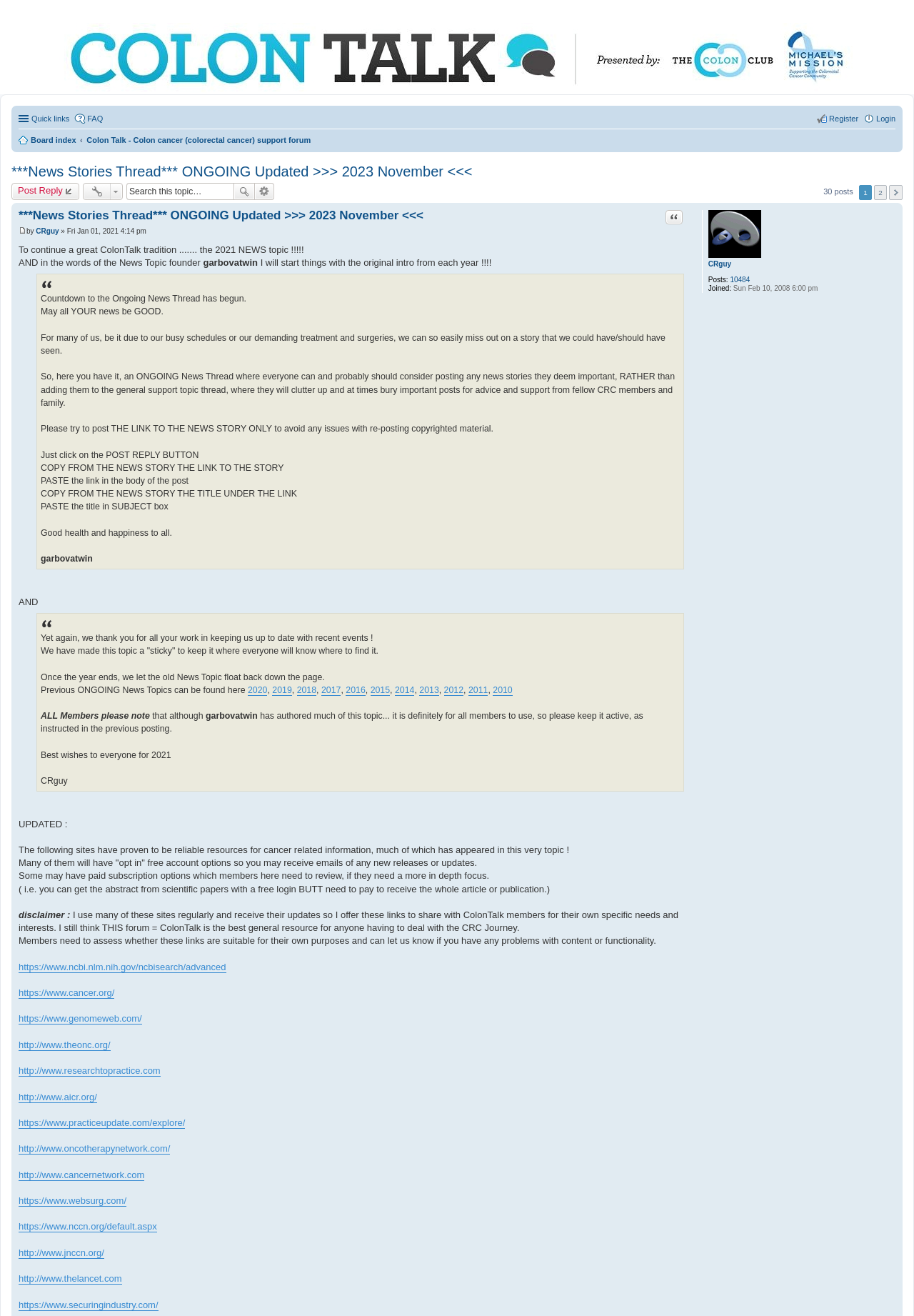Identify the bounding box coordinates for the UI element described as: "Quote". The coordinates should be provided as four floats between 0 and 1: [left, top, right, bottom].

[0.728, 0.16, 0.747, 0.171]